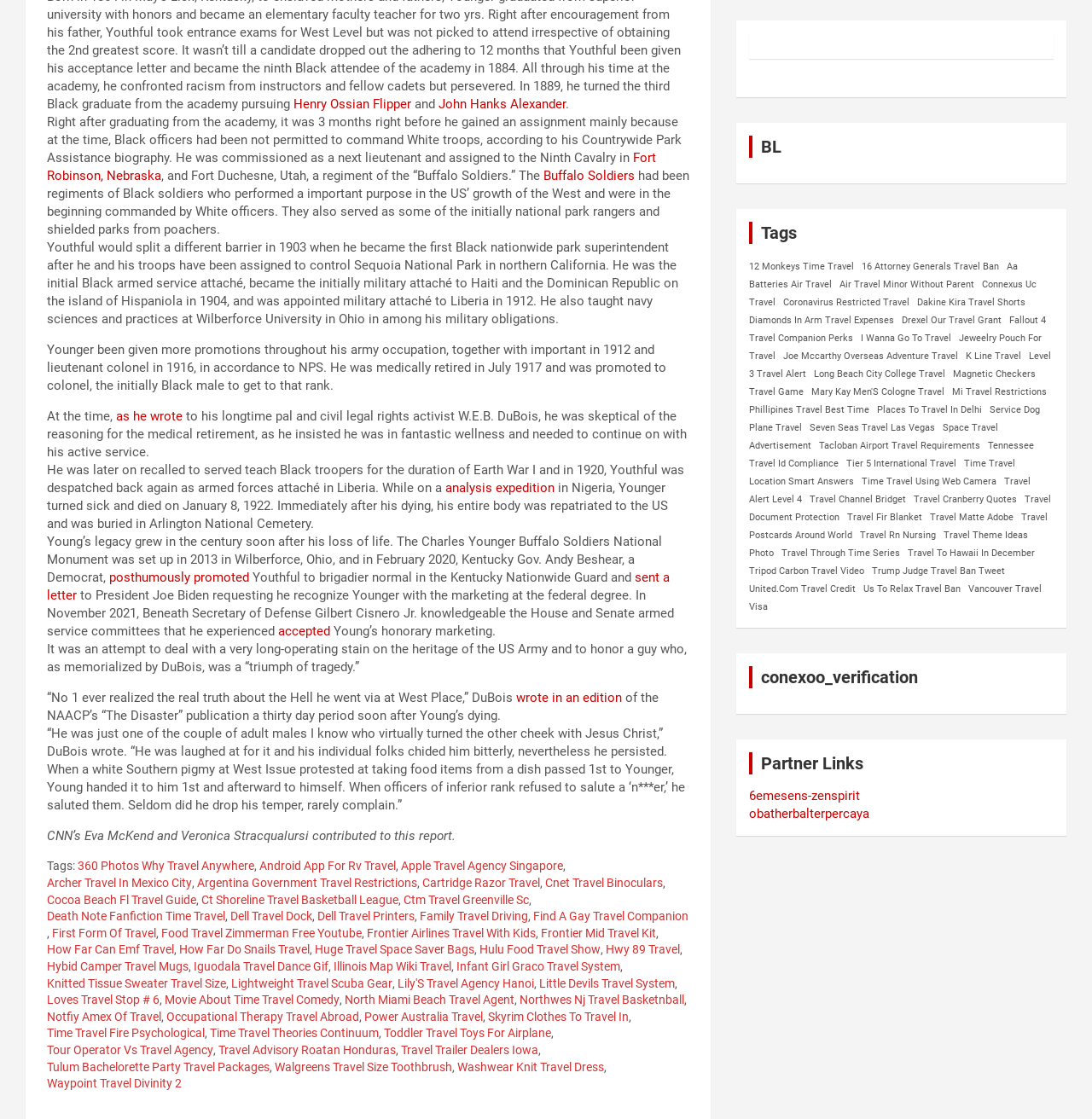What was the name of the regiment Young was assigned to?
Answer the question using a single word or phrase, according to the image.

Ninth Cavalry